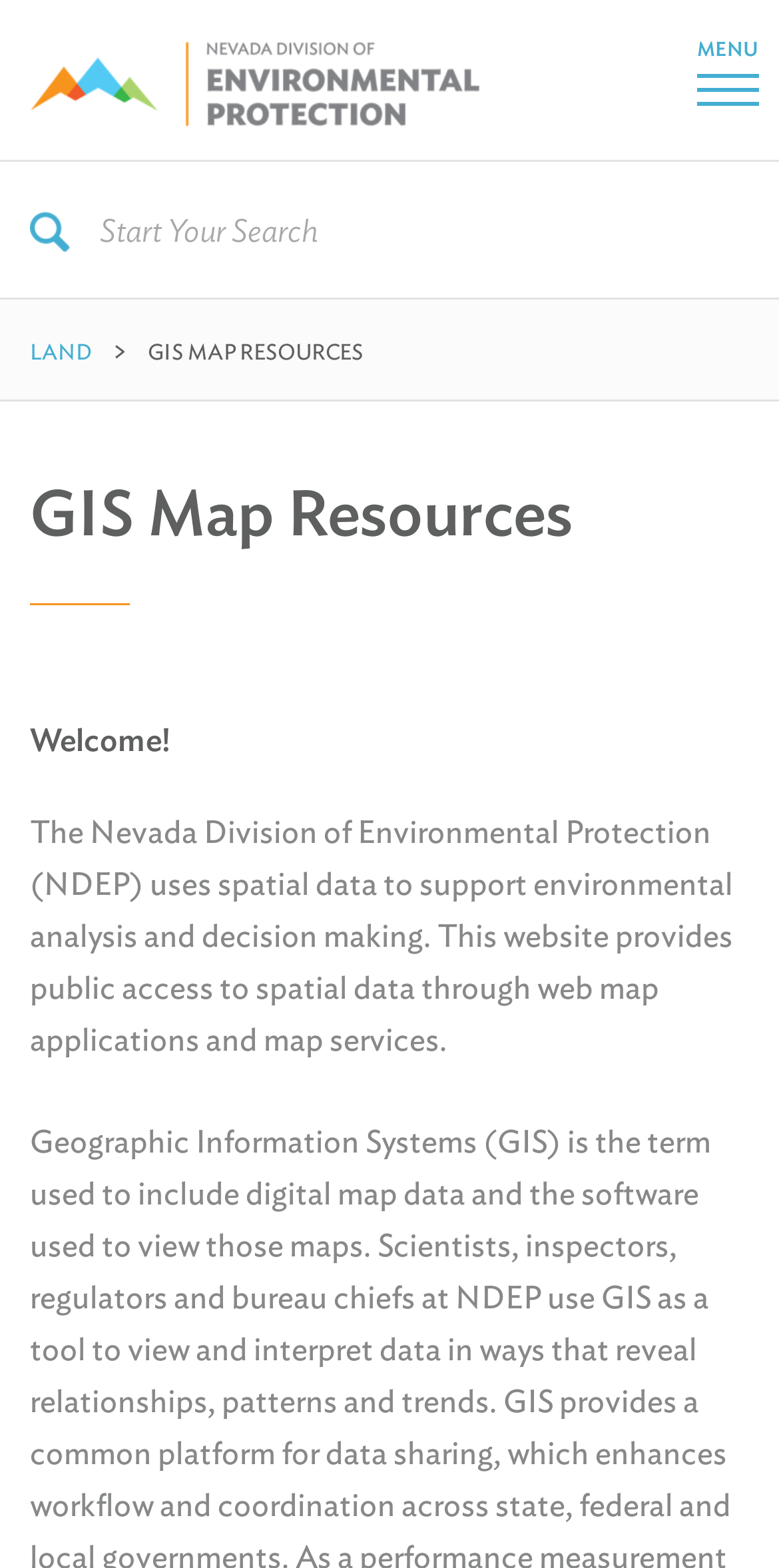What is the purpose of the website?
Your answer should be a single word or phrase derived from the screenshot.

Provide public access to spatial data